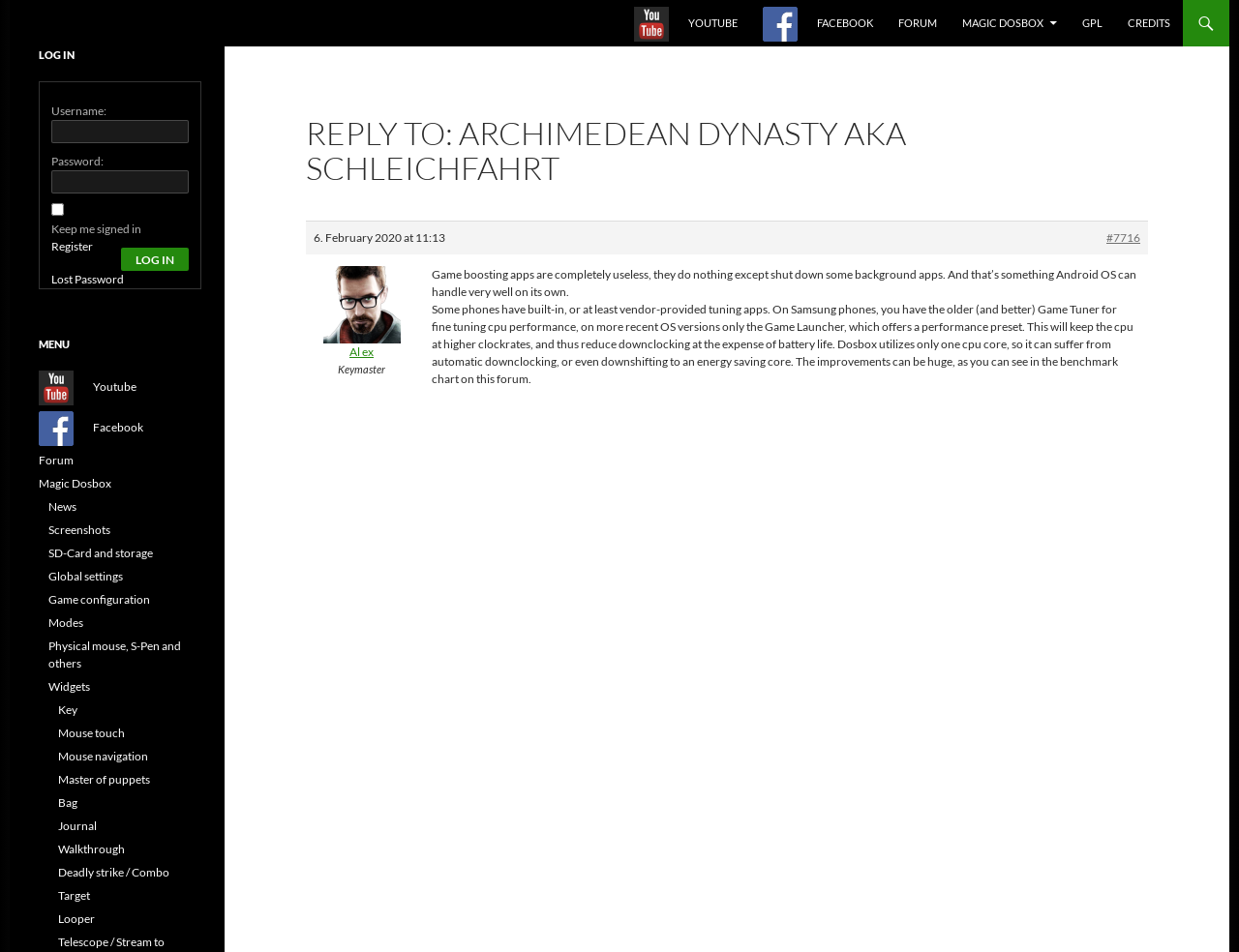Describe the webpage meticulously, covering all significant aspects.

This webpage appears to be a forum or discussion board, with a main article or post taking center stage. At the top of the page, there are several links to social media platforms, including YouTube, Facebook, and a forum, as well as a link to Magic Dosbox, which seems to be a related application or service.

Below these links, there is a main article or post with a heading that reads "REPLY TO: ARCHIMEDEAN DYNASTY AKA SCHLEICHFAHRT". The article is dated February 6, 2020, at 11:13, and is attributed to a user named "Al ex" with the title "Keymaster". The article discusses the usefulness of game boosting apps, stating that they are unnecessary and that Android OS can handle background app shutdowns on its own. The author also mentions that some phones have built-in tuning apps that can improve performance.

To the left of the main article, there is a login form with fields for username and password, as well as a checkbox to keep the user signed in. There are also links to register, lost password, and other login-related functions.

Below the login form, there is a menu with links to various sections of the website, including news, screenshots, SD-card and storage, global settings, game configuration, modes, physical mouse and S-Pen settings, widgets, and several other topics.

At the very top of the page, there is a heading that reads "MagicDosbox (C) 2014 – 2021", which suggests that the website is related to the Magic Dosbox application or service.